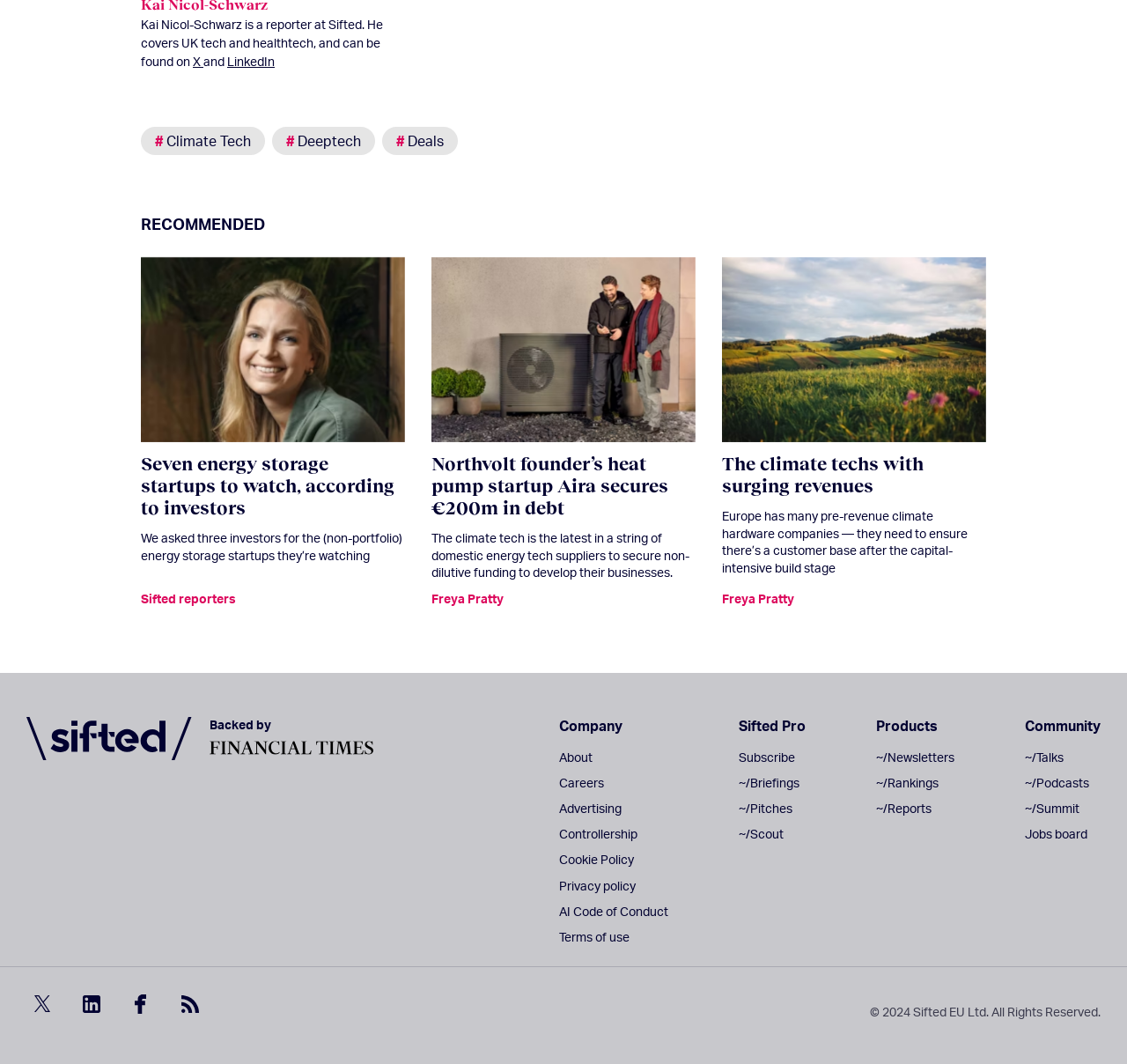Please pinpoint the bounding box coordinates for the region I should click to adhere to this instruction: "Follow Sifted on Twitter".

[0.023, 0.929, 0.052, 0.959]